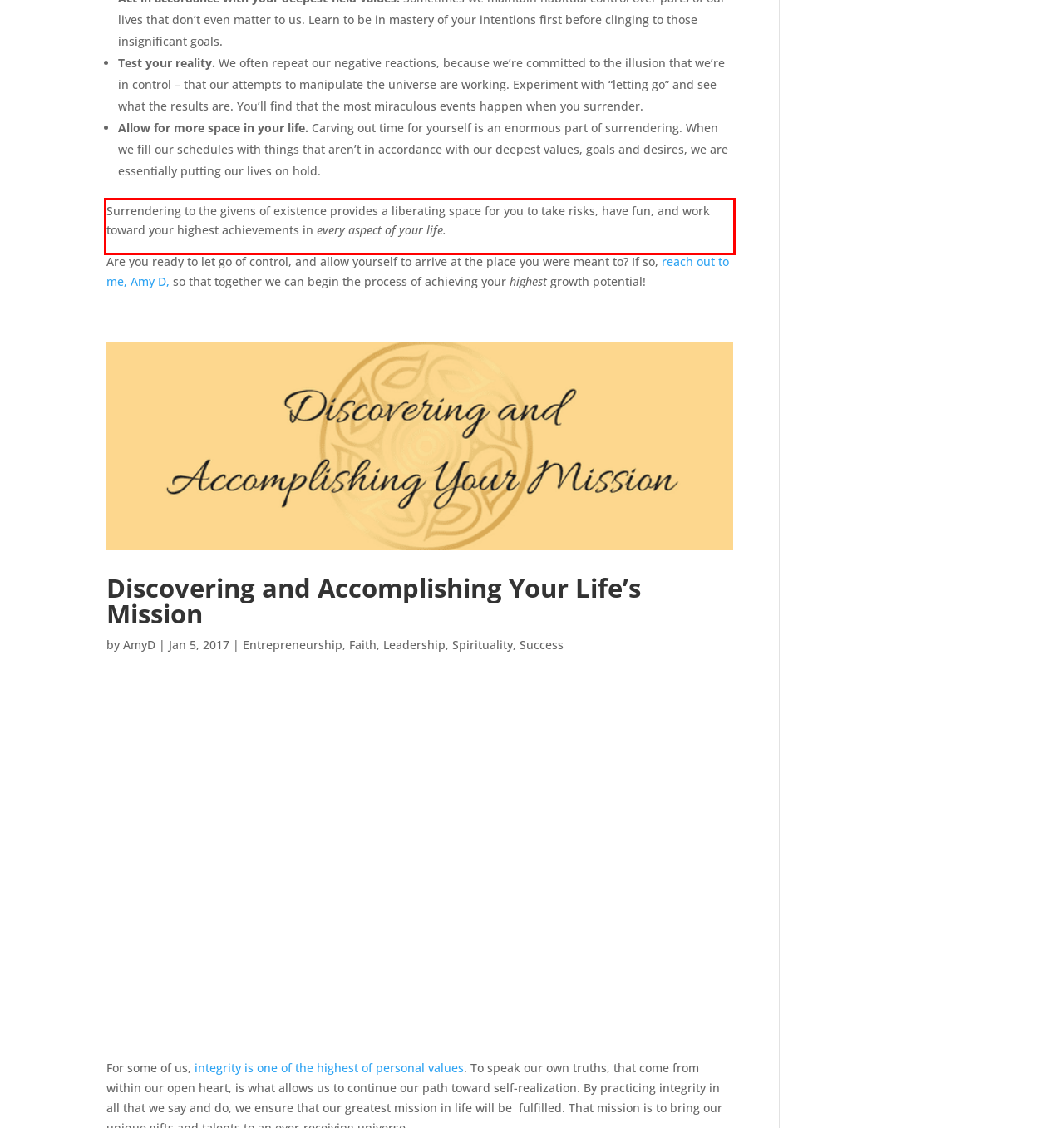You are provided with a webpage screenshot that includes a red rectangle bounding box. Extract the text content from within the bounding box using OCR.

Surrendering to the givens of existence provides a liberating space for you to take risks, have fun, and work toward your highest achievements in every aspect of your life.